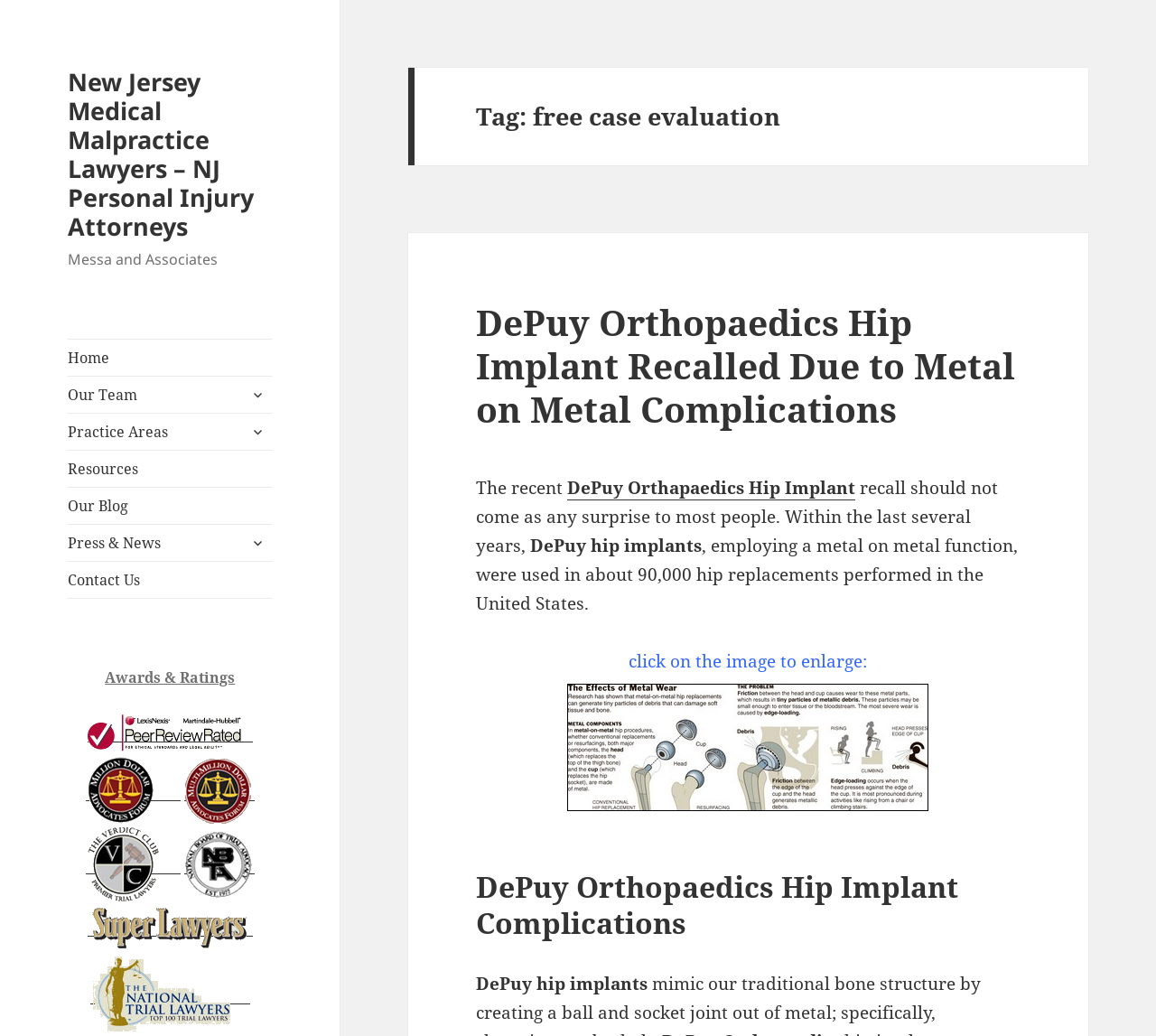What is the image about?
Based on the screenshot, provide a one-word or short-phrase response.

DePuy hip replacement implants recall